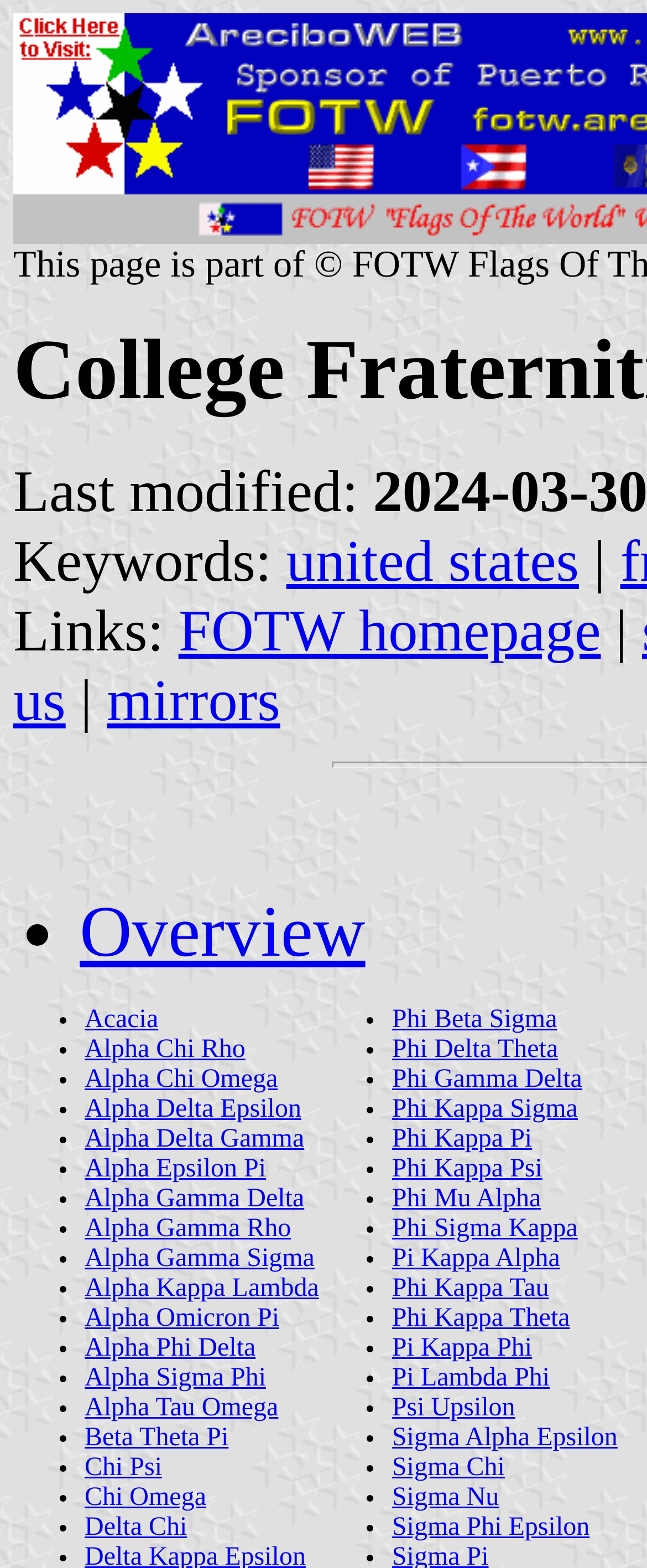Please determine the bounding box coordinates of the element to click in order to execute the following instruction: "Go to the Alpha Chi Rho page". The coordinates should be four float numbers between 0 and 1, specified as [left, top, right, bottom].

[0.131, 0.641, 0.245, 0.659]